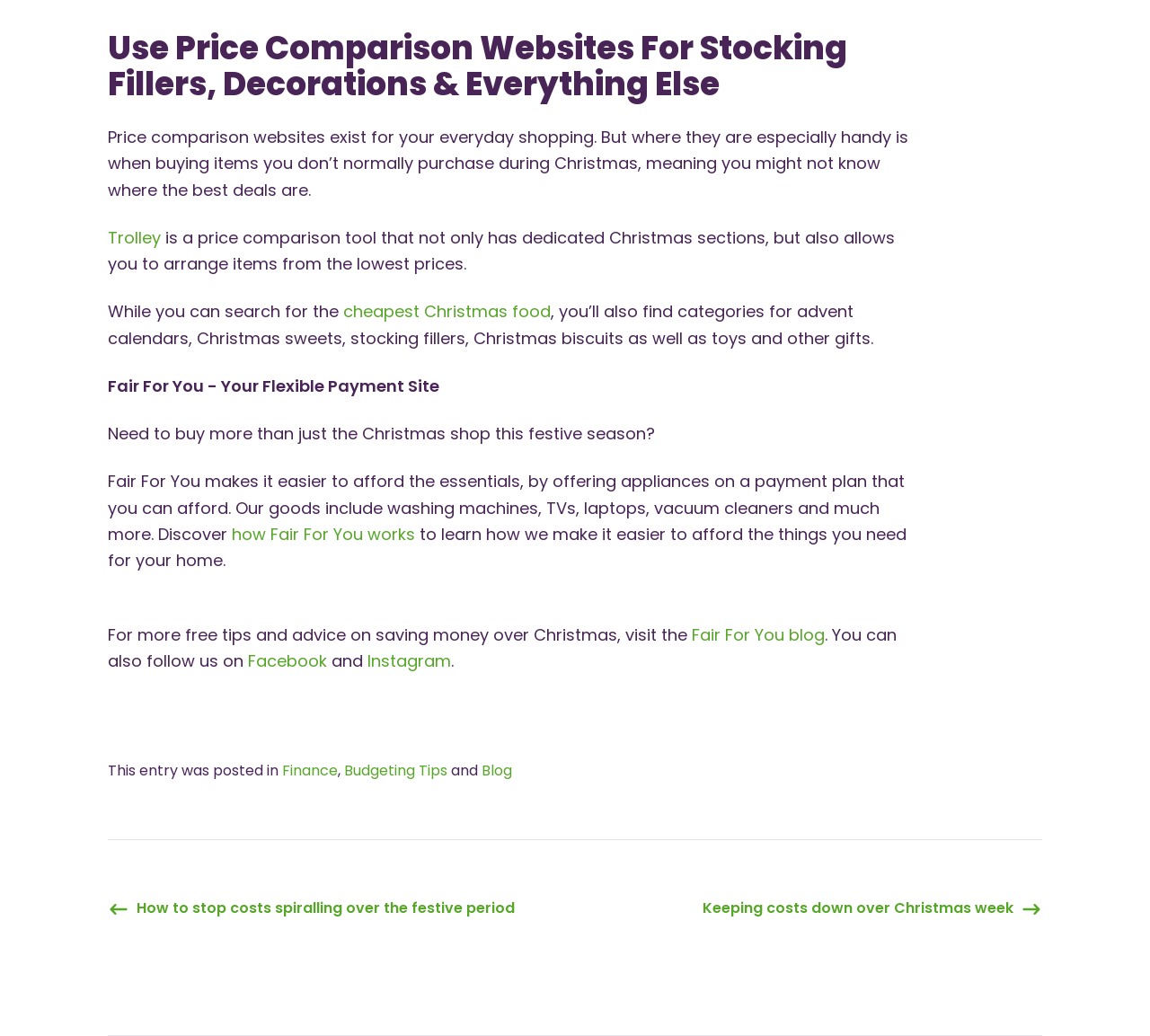Bounding box coordinates must be specified in the format (top-left x, top-left y, bottom-right x, bottom-right y). All values should be floating point numbers between 0 and 1. What are the bounding box coordinates of the UI element described as: Fair For You blog

[0.602, 0.601, 0.717, 0.623]